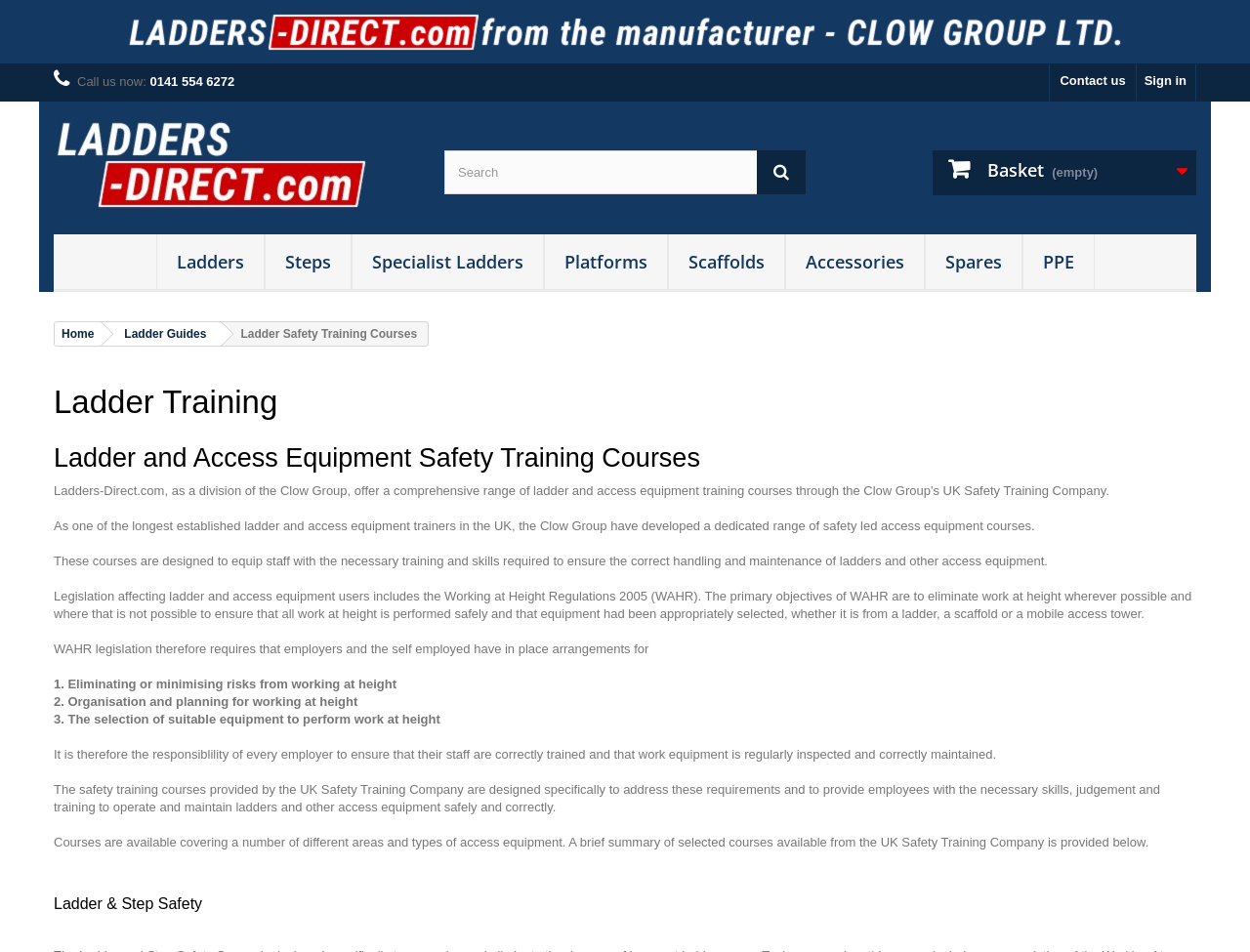What is the company name?
Relying on the image, give a concise answer in one word or a brief phrase.

Ladders-Direct